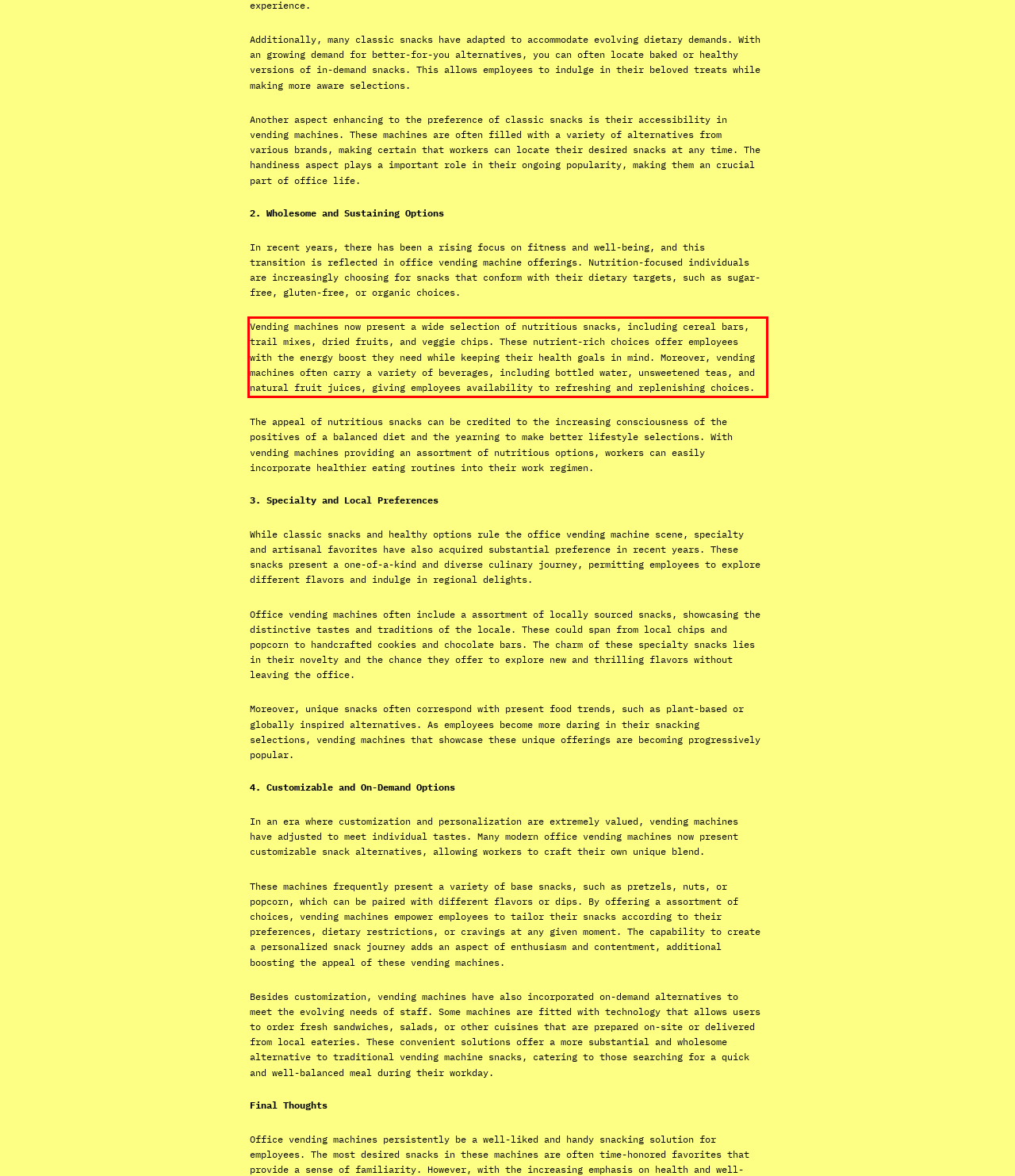You have a screenshot of a webpage, and there is a red bounding box around a UI element. Utilize OCR to extract the text within this red bounding box.

Vending machines now present a wide selection of nutritious snacks, including cereal bars, trail mixes, dried fruits, and veggie chips. These nutrient-rich choices offer employees with the energy boost they need while keeping their health goals in mind. Moreover, vending machines often carry a variety of beverages, including bottled water, unsweetened teas, and natural fruit juices, giving employees availability to refreshing and replenishing choices.